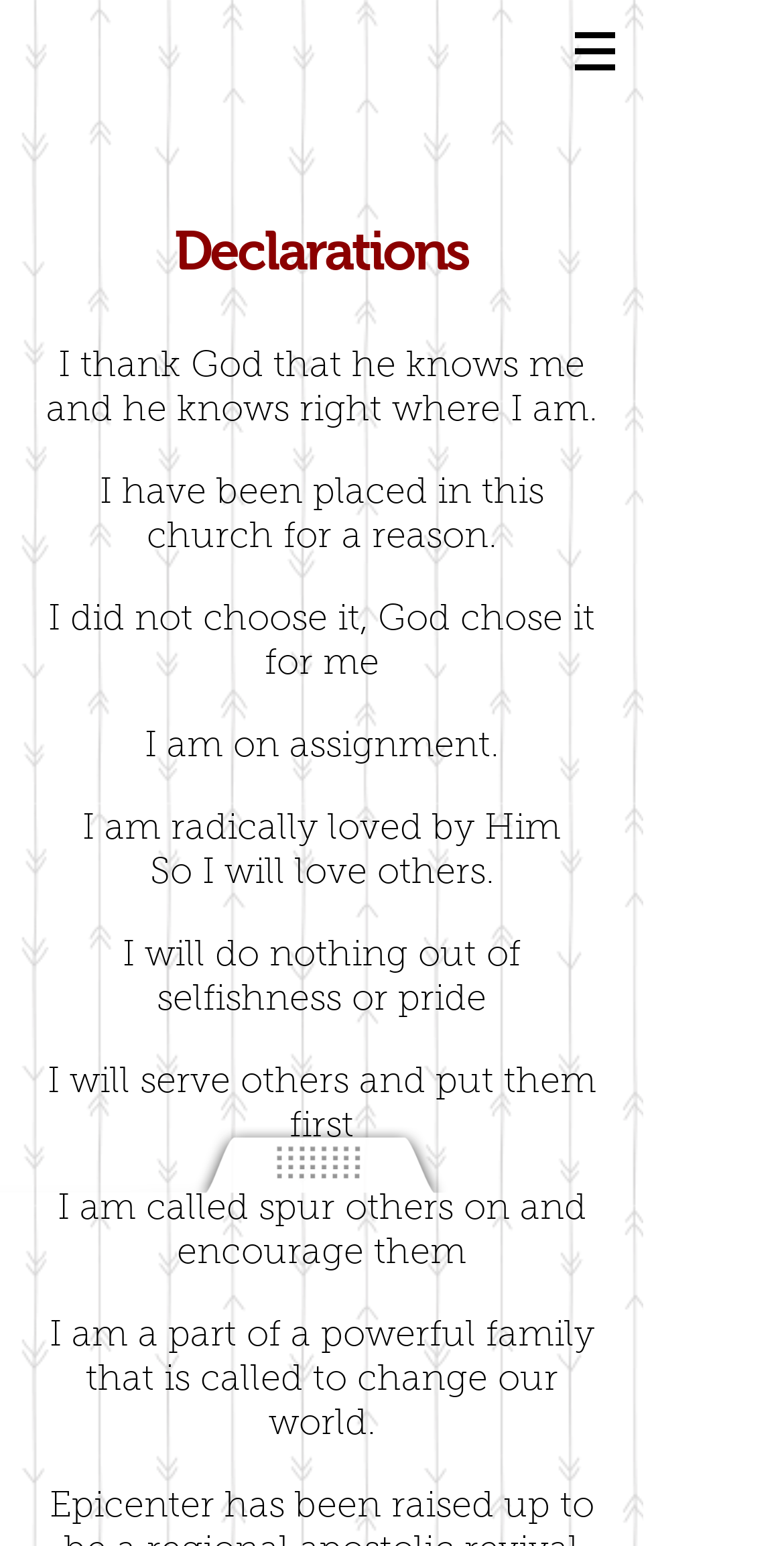Is the webpage about a personal testimony?
Please provide a single word or phrase as the answer based on the screenshot.

Yes